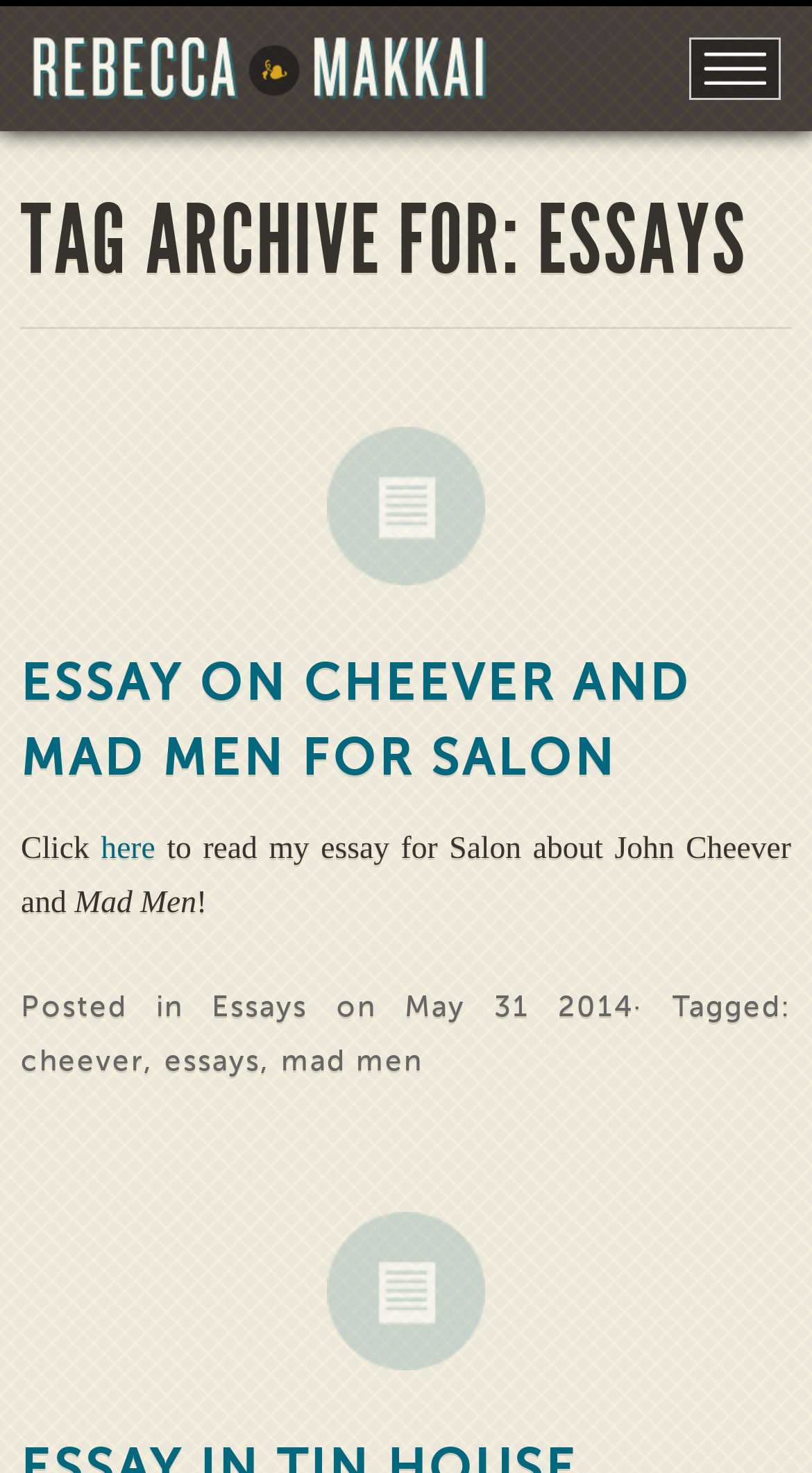What is the topic of the essay? From the image, respond with a single word or brief phrase.

Cheever and Mad Men